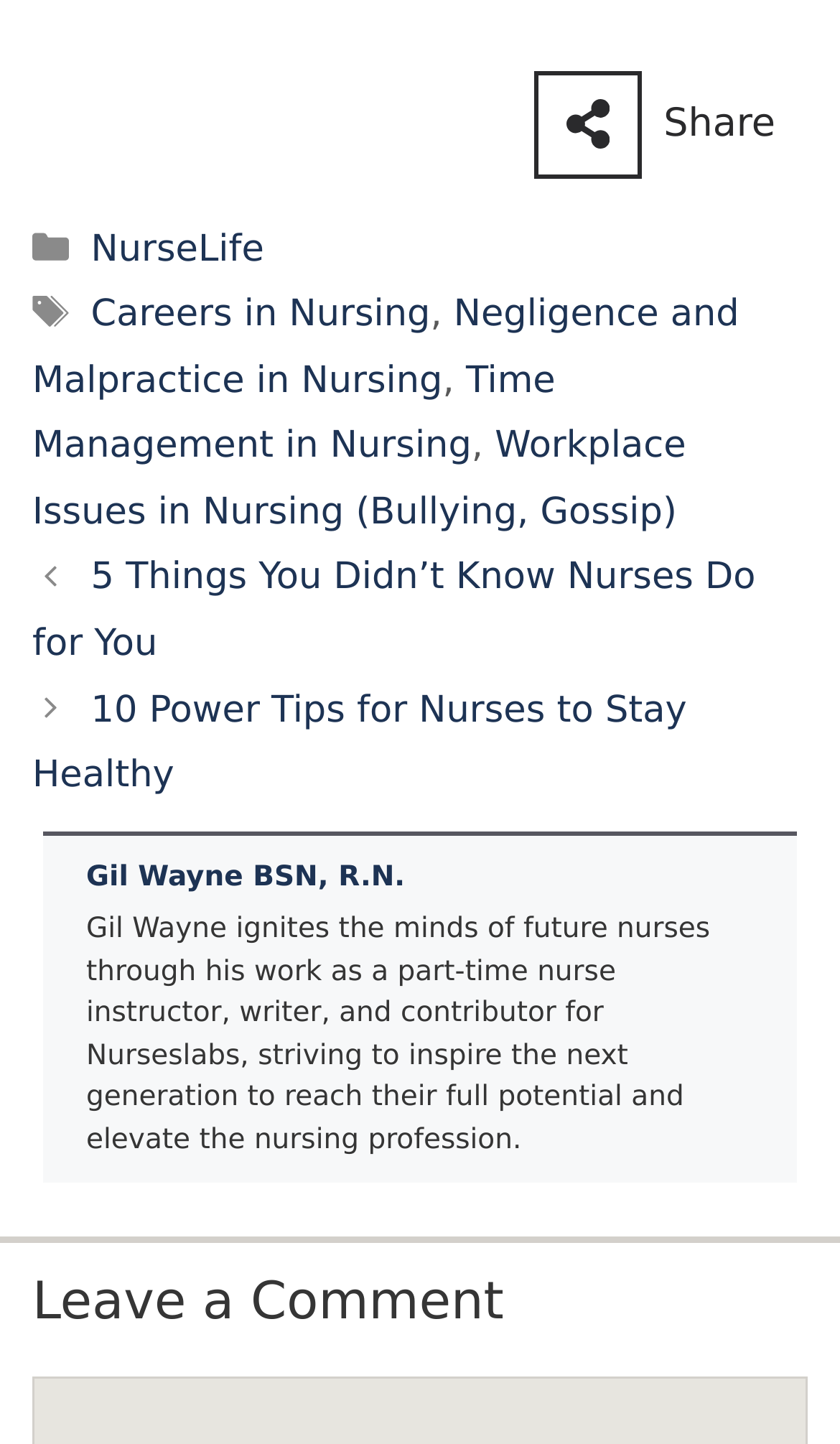What is the purpose of the 'Share' button?
Based on the visual content, answer with a single word or a brief phrase.

To share the article